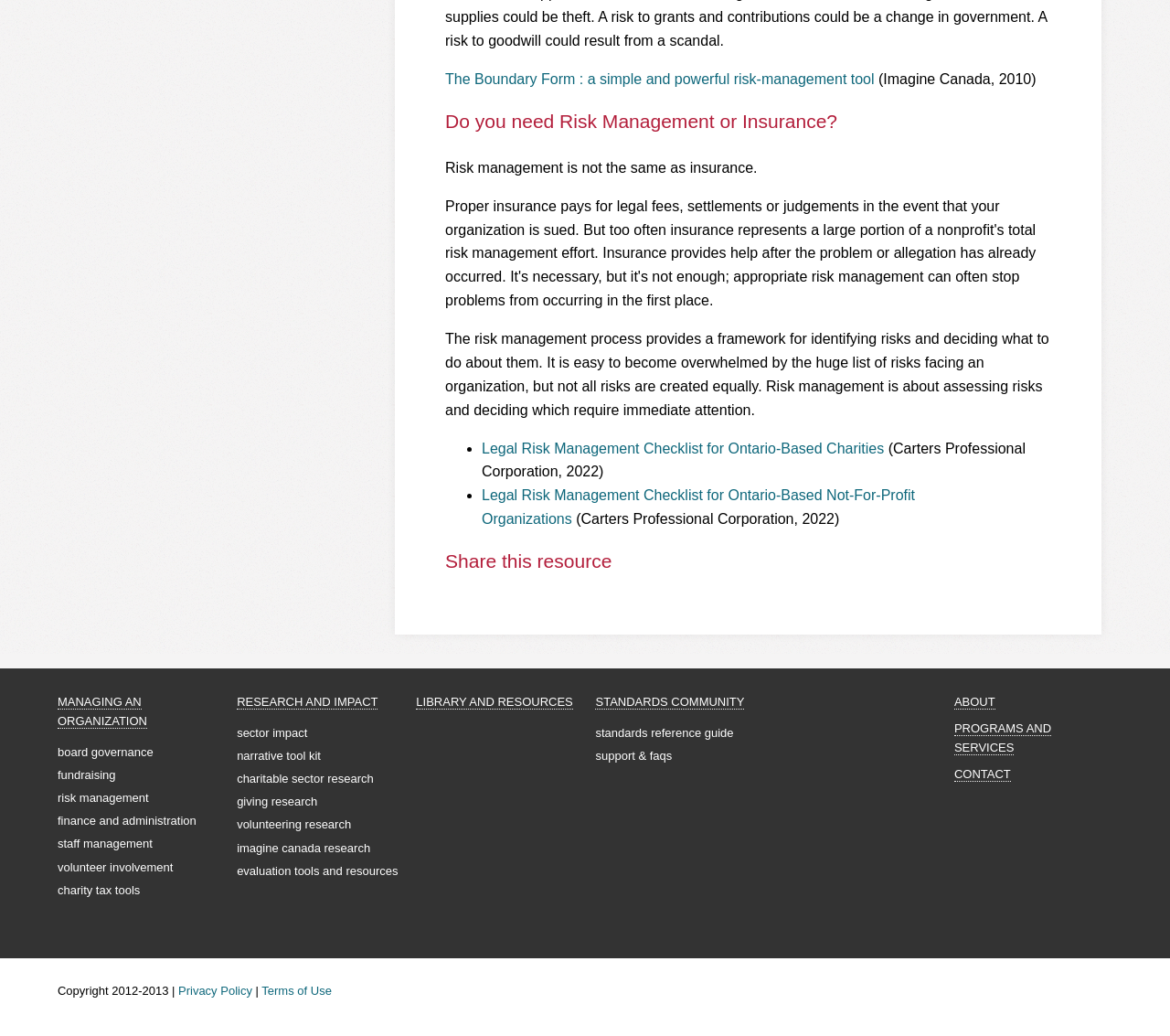Determine the bounding box coordinates of the clickable region to follow the instruction: "Click on Radio Folk Internet Stations".

None